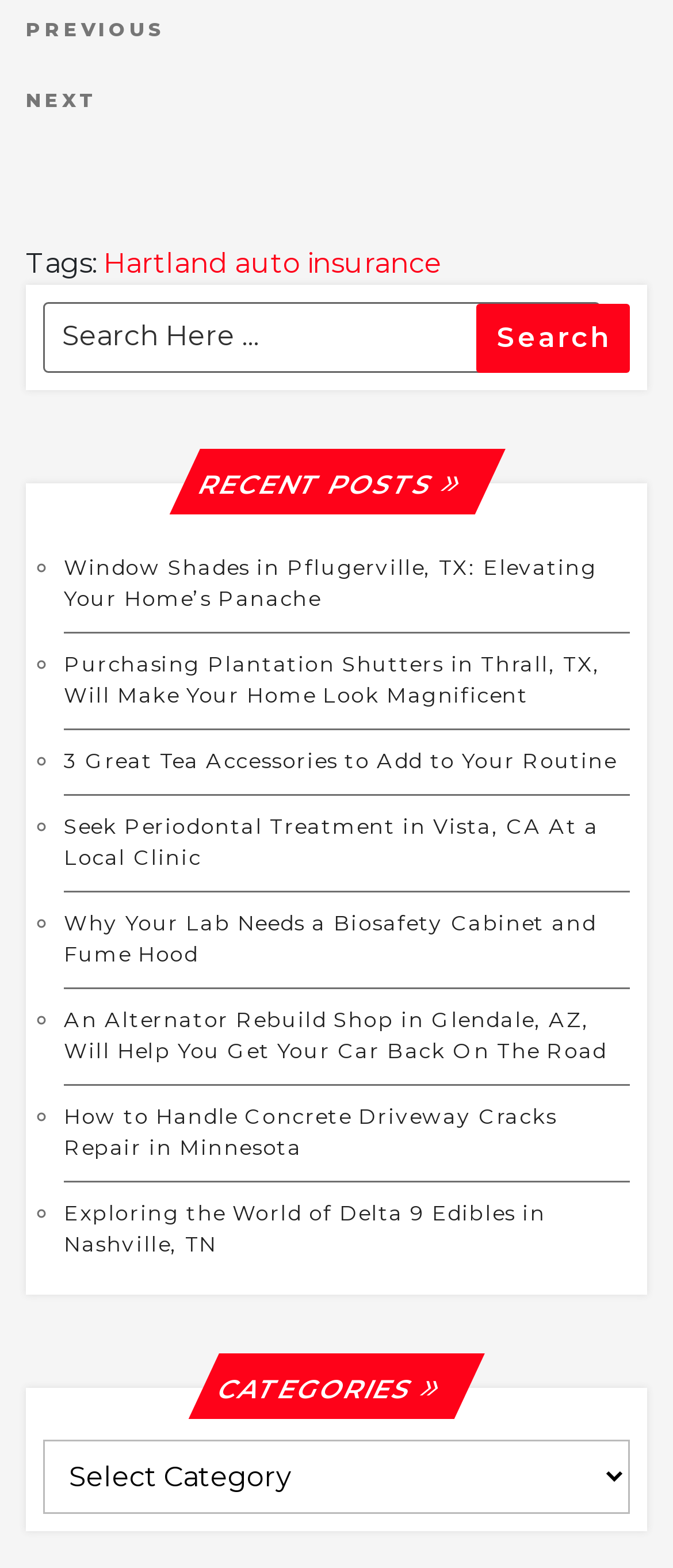Find and indicate the bounding box coordinates of the region you should select to follow the given instruction: "Search for something".

[0.064, 0.193, 0.936, 0.238]